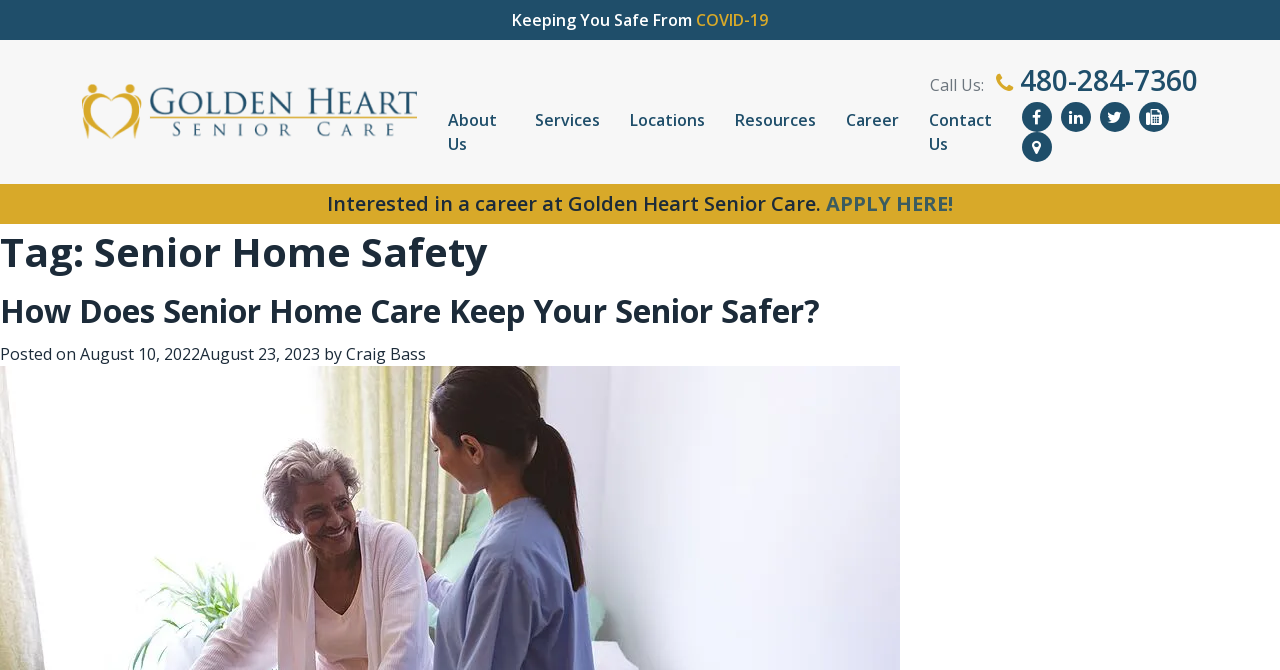Using the provided description: "alt="Golden Heart Scottsdale"", find the bounding box coordinates of the corresponding UI element. The output should be four float numbers between 0 and 1, in the format [left, top, right, bottom].

[0.064, 0.136, 0.326, 0.192]